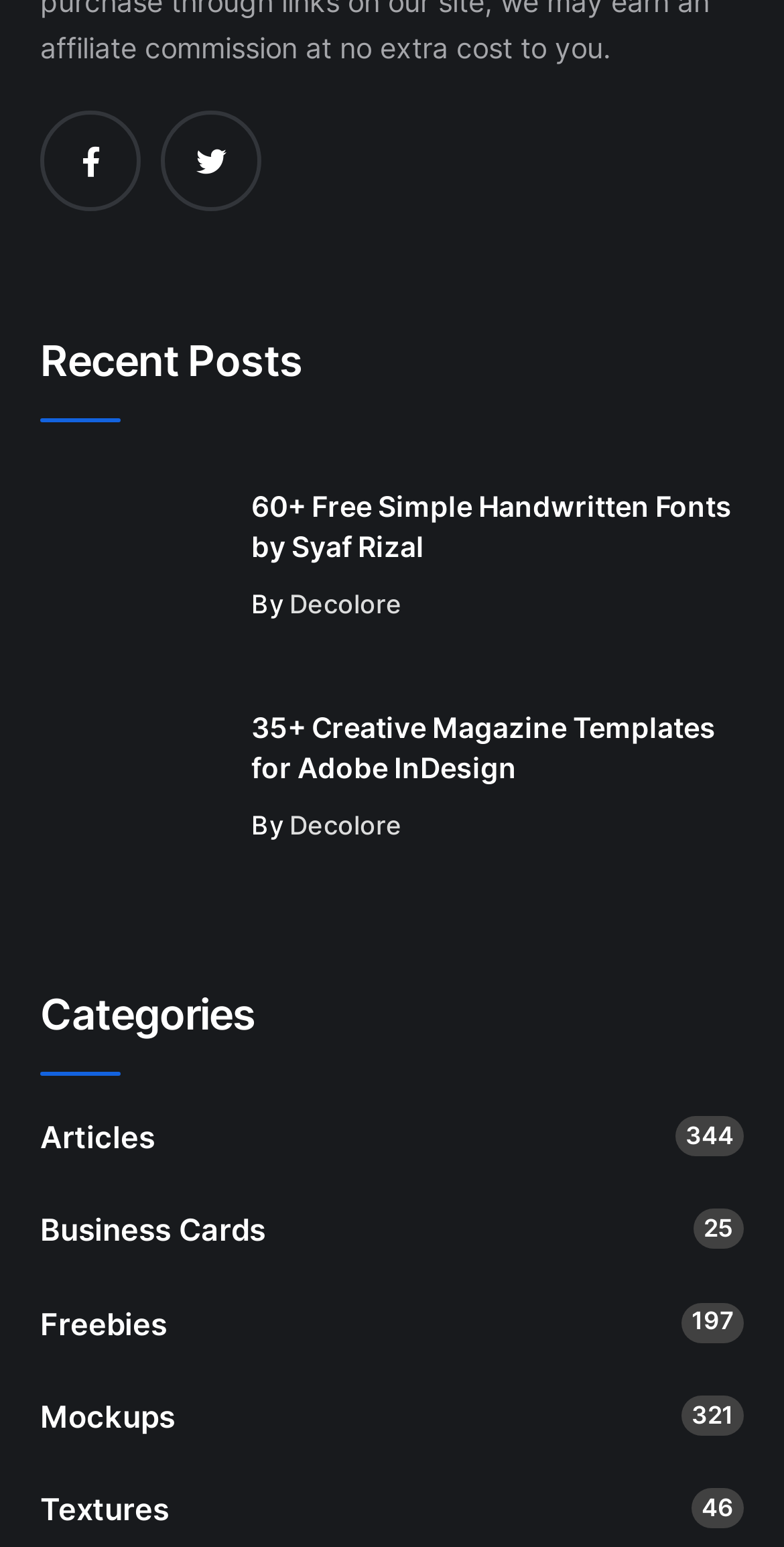Predict the bounding box coordinates of the area that should be clicked to accomplish the following instruction: "View recent posts". The bounding box coordinates should consist of four float numbers between 0 and 1, i.e., [left, top, right, bottom].

[0.051, 0.215, 0.949, 0.254]